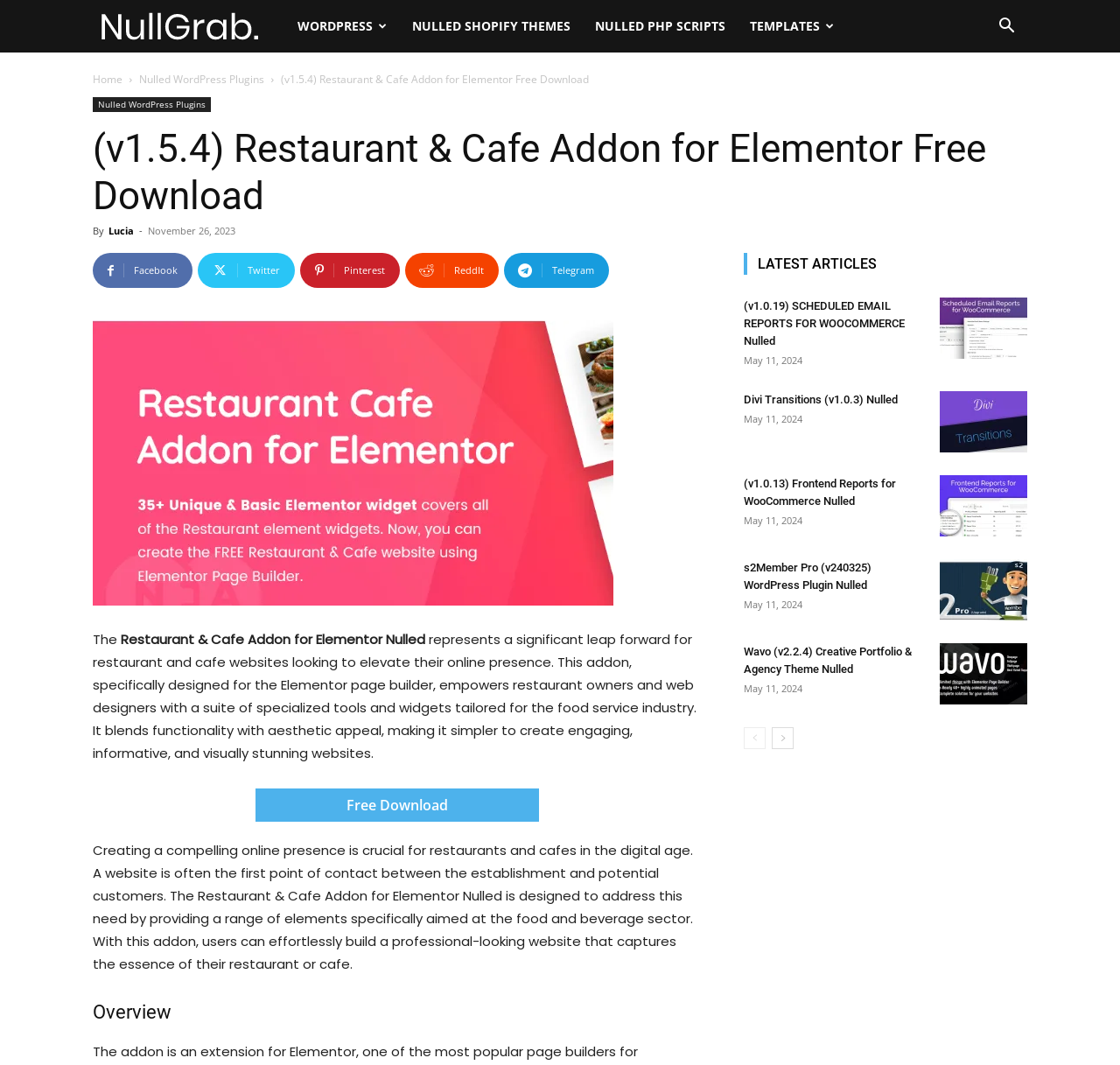Determine the coordinates of the bounding box that should be clicked to complete the instruction: "Go to the 'prev-page'". The coordinates should be represented by four float numbers between 0 and 1: [left, top, right, bottom].

[0.664, 0.683, 0.684, 0.703]